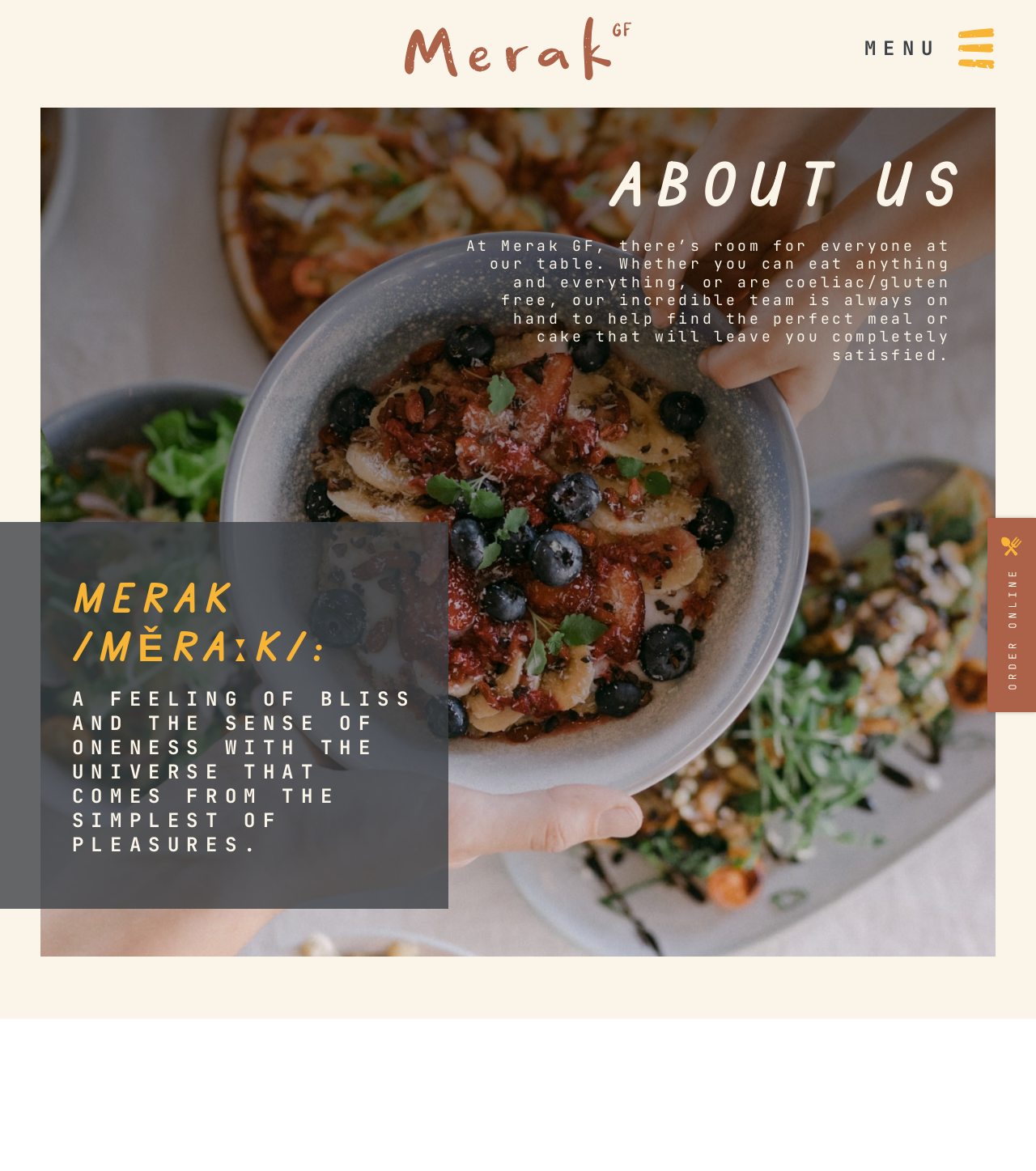What is the theme of the restaurant?
Examine the image and give a concise answer in one word or a short phrase.

Gluten-free